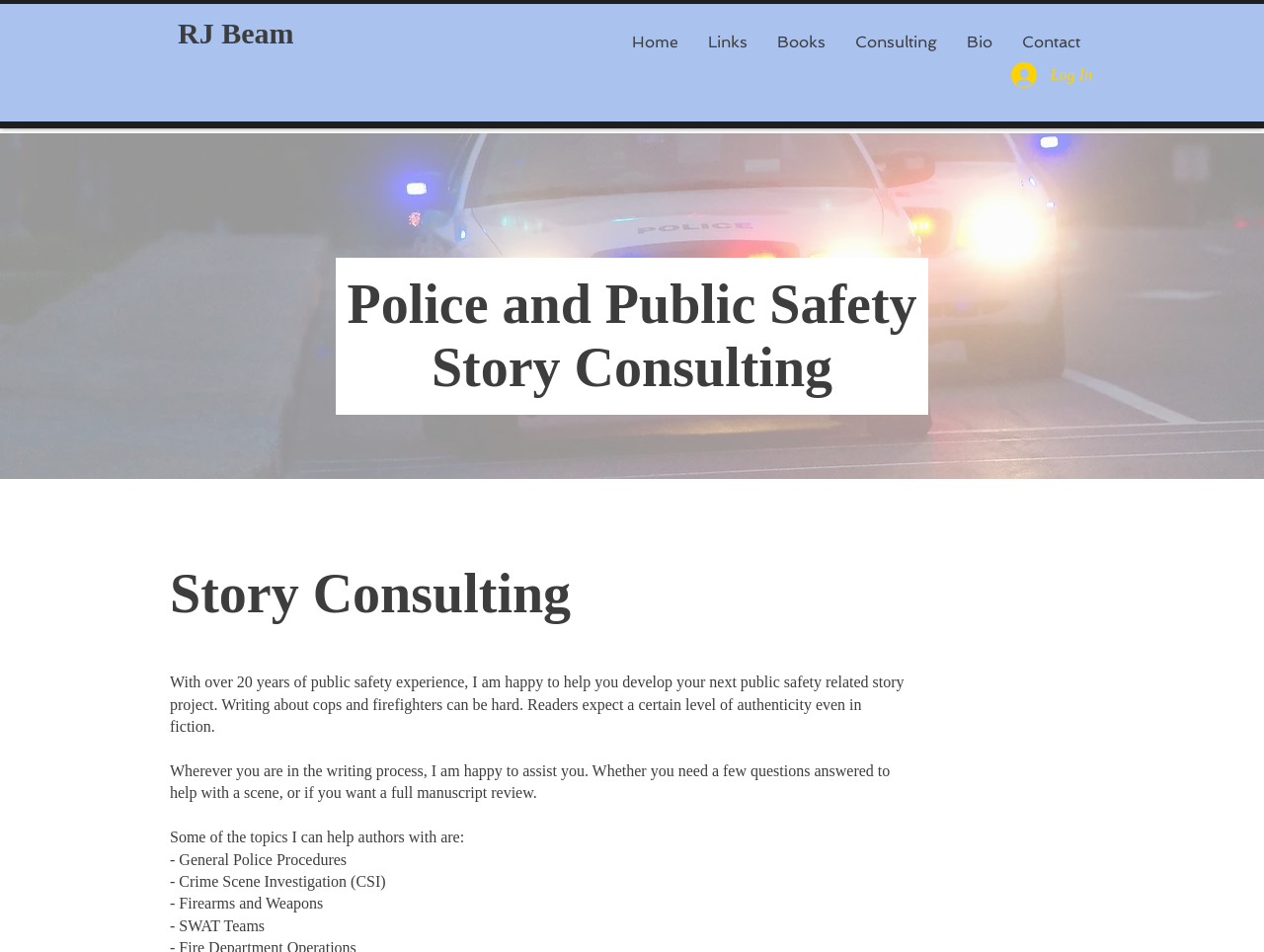Locate the bounding box coordinates of the area to click to fulfill this instruction: "Go to the Consulting page". The bounding box should be presented as four float numbers between 0 and 1, in the order [left, top, right, bottom].

[0.665, 0.013, 0.753, 0.075]